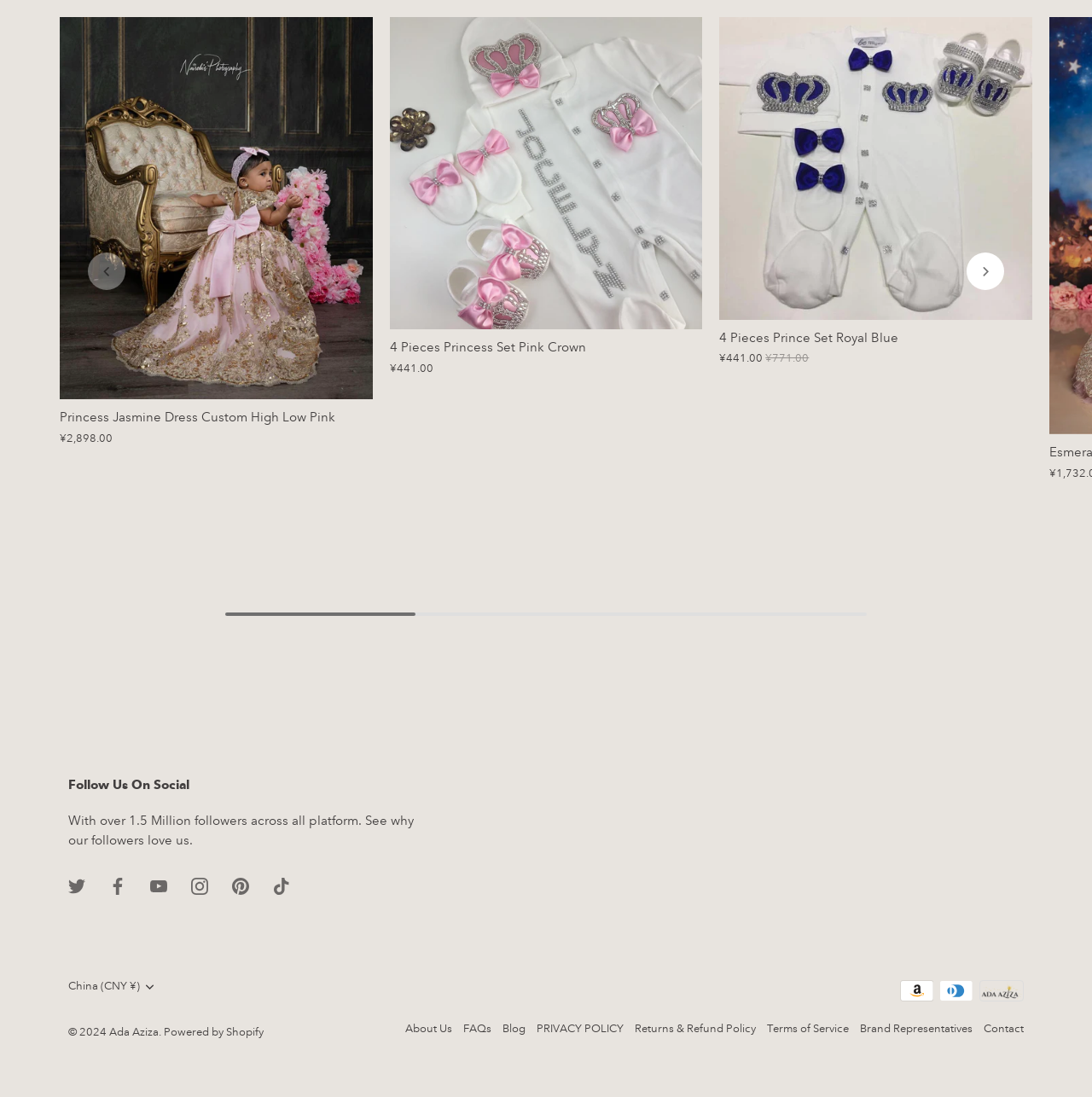Using the information in the image, give a detailed answer to the following question: Who is the copyright holder of this website?

I found the copyright holder of this website by looking at the footer section, which states '© 2024 Ada Aziza'. The copyright holder is Ada Aziza.